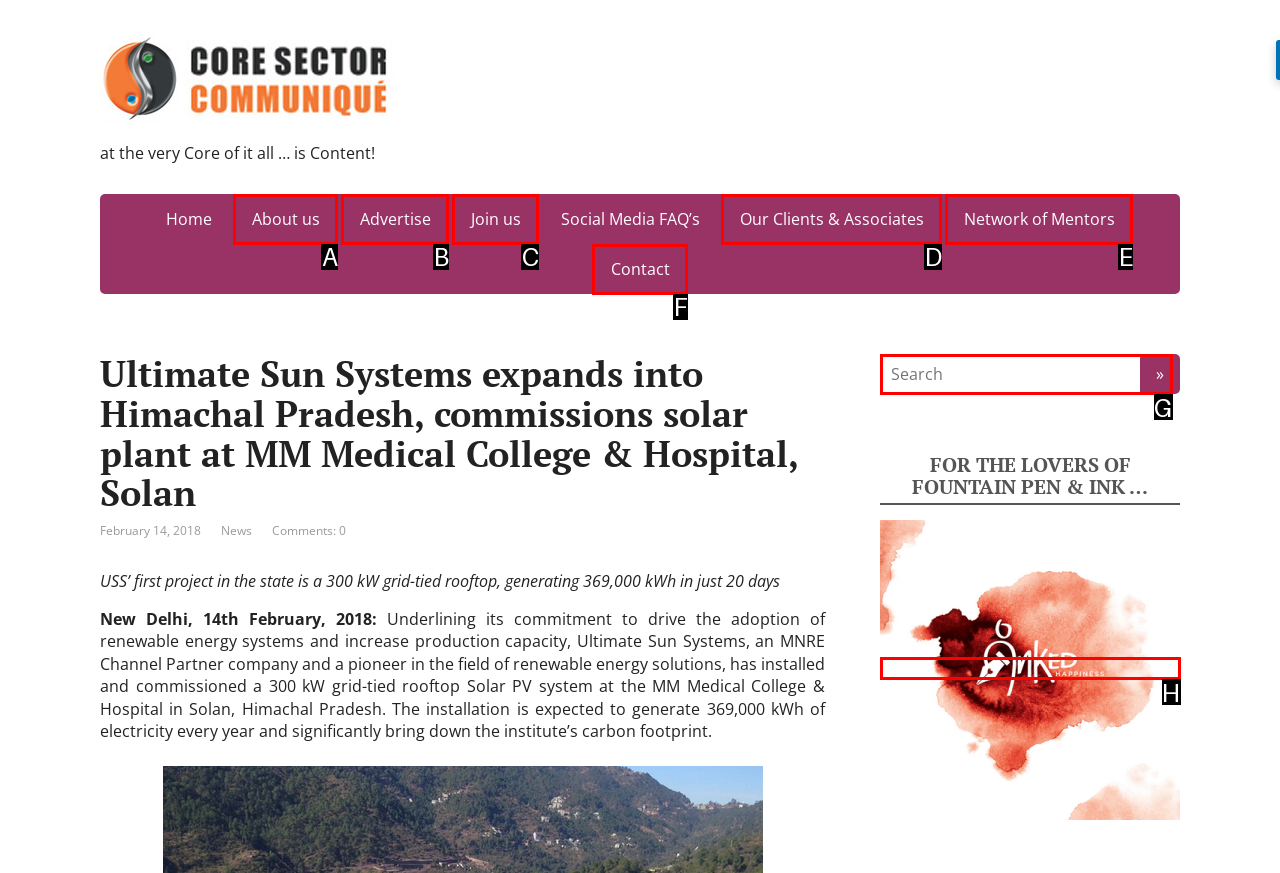Choose the correct UI element to click for this task: Search for something Answer using the letter from the given choices.

G